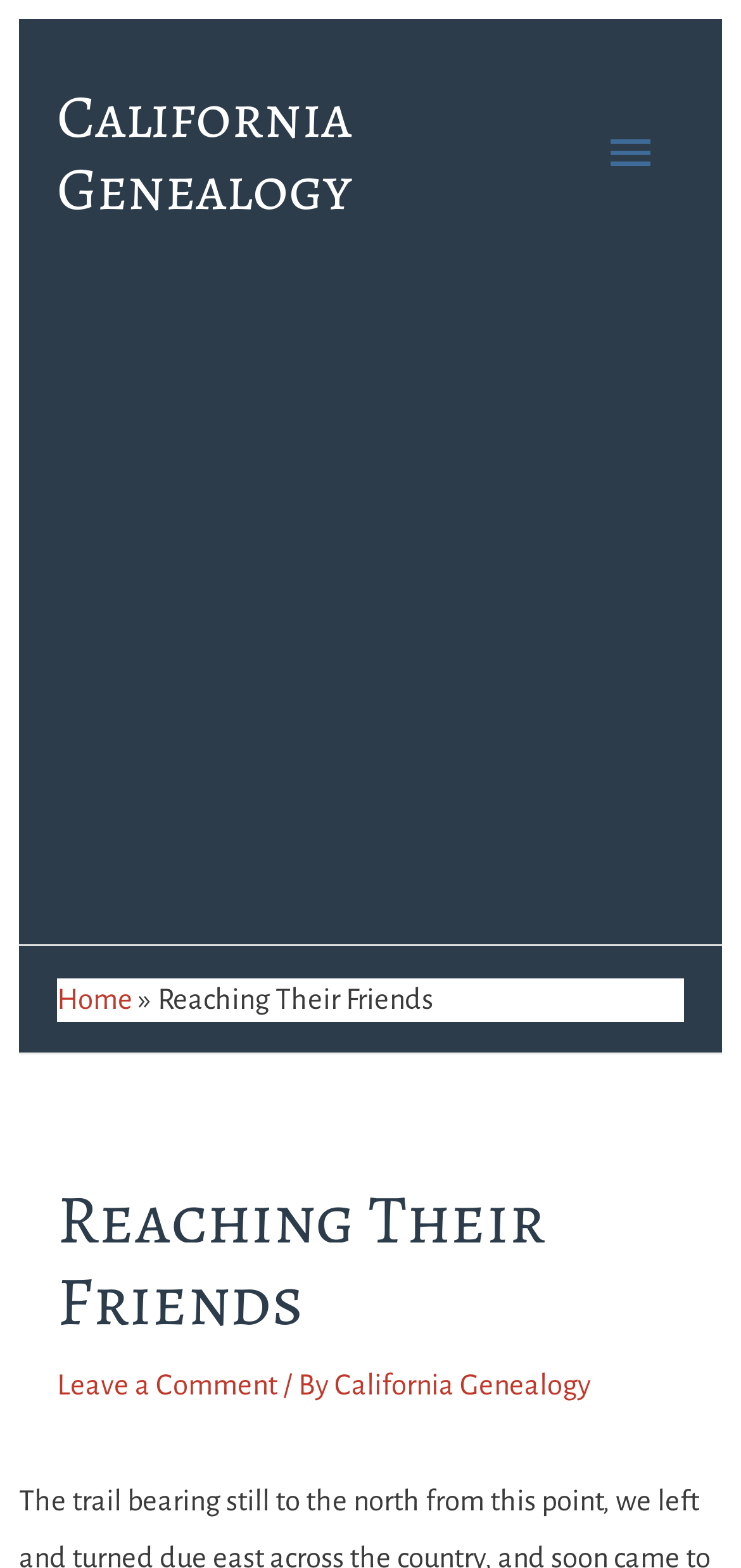Determine the bounding box for the UI element described here: "Home".

[0.077, 0.627, 0.179, 0.647]